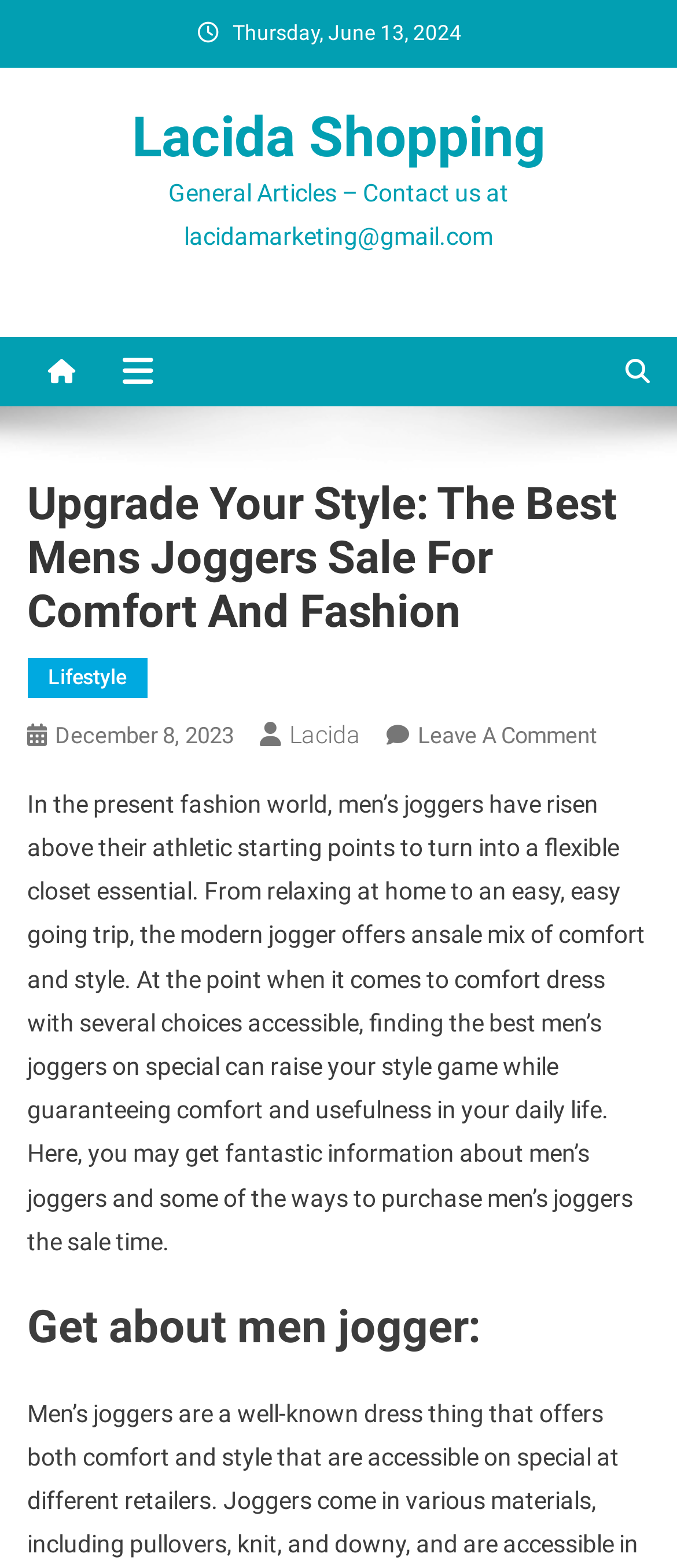Provide your answer to the question using just one word or phrase: What is the website's name?

Lacida Shopping